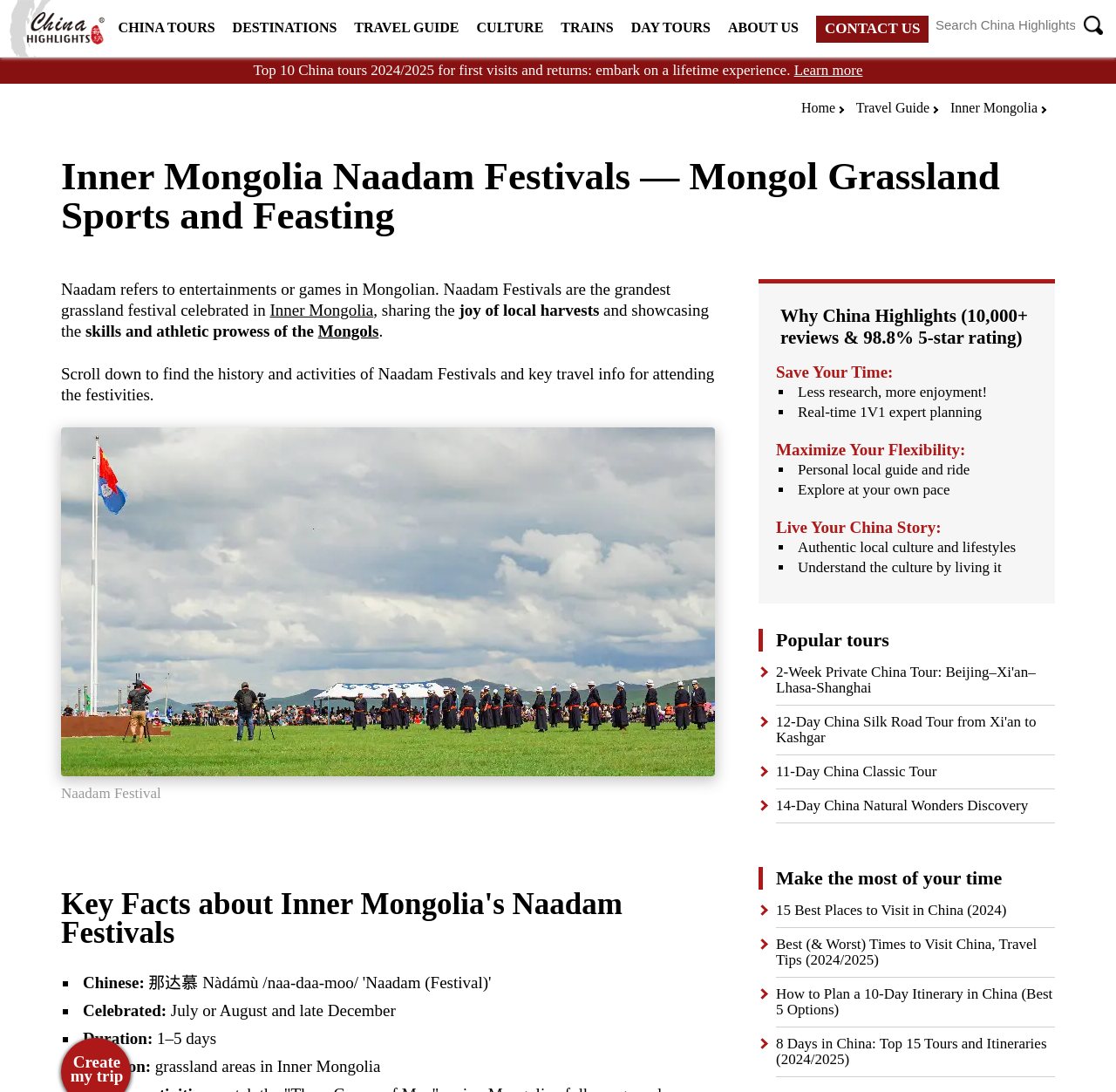Specify the bounding box coordinates for the region that must be clicked to perform the given instruction: "Search for China travel info".

[0.838, 0.009, 0.971, 0.037]